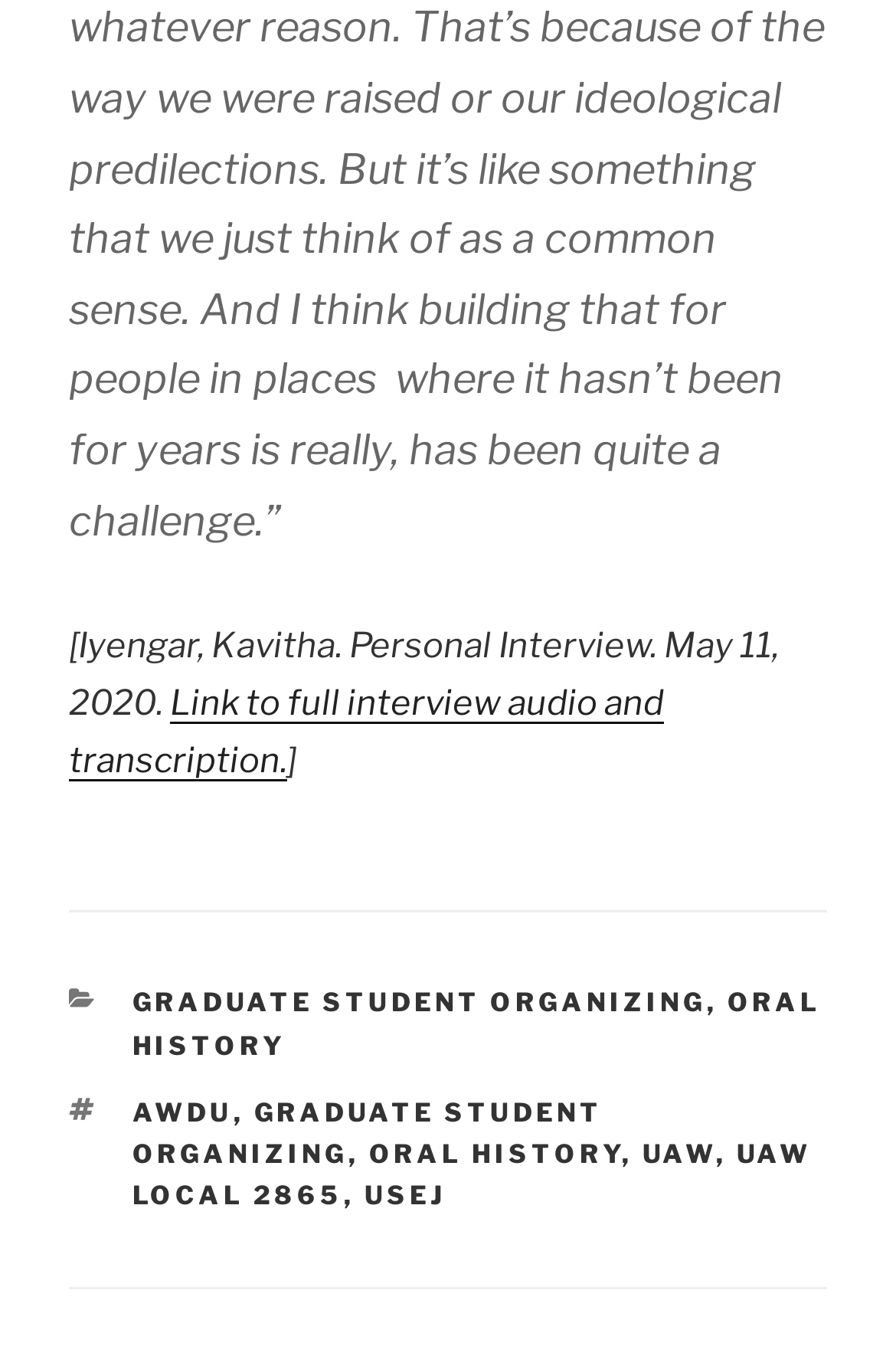Based on the element description: "UAW Local 2865", identify the UI element and provide its bounding box coordinates. Use four float numbers between 0 and 1, [left, top, right, bottom].

[0.147, 0.831, 0.906, 0.885]